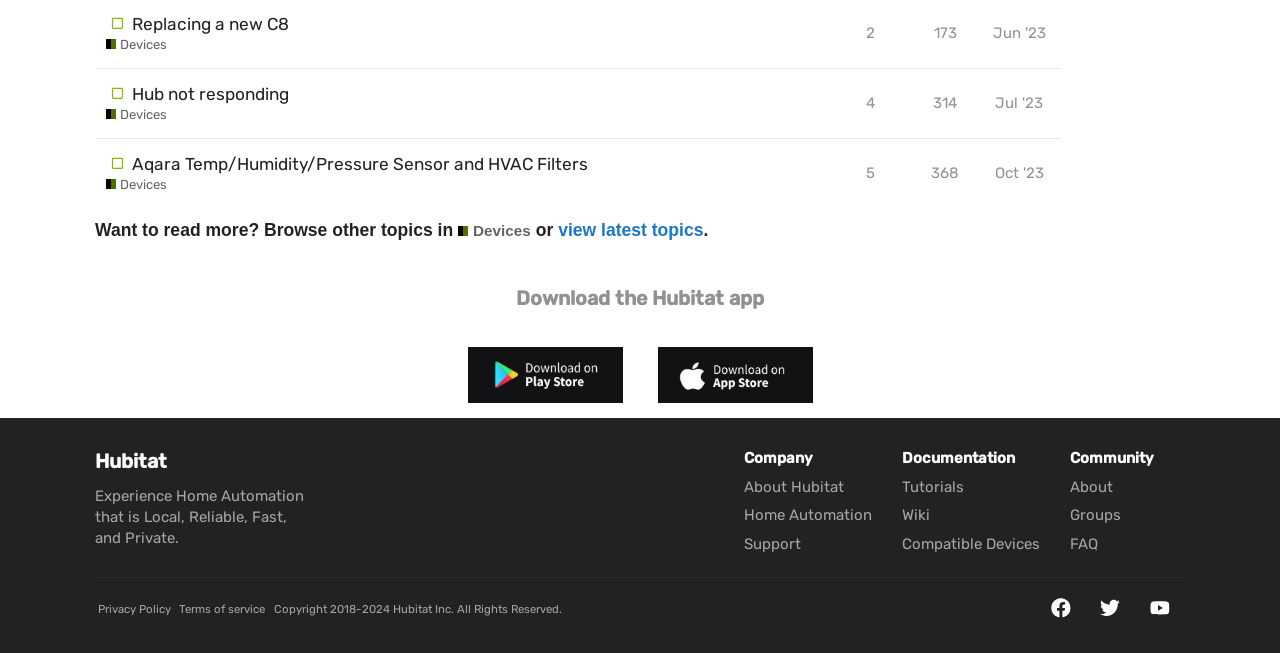What is the name of the company?
Based on the screenshot, answer the question with a single word or phrase.

Hubitat